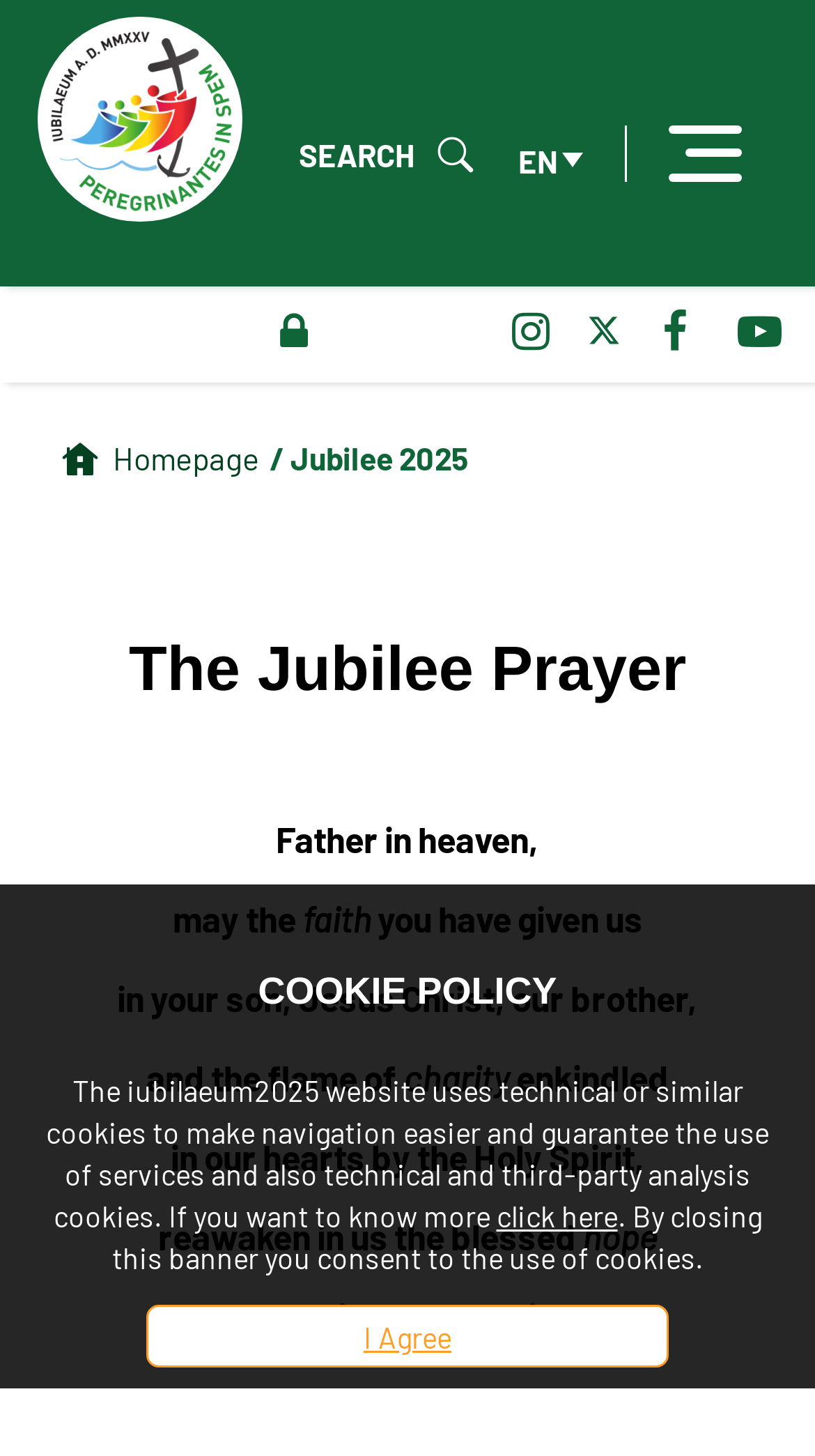Illustrate the webpage's structure and main components comprehensively.

The webpage is dedicated to the "Anno della Preghiera 2024" (Year of Prayer 2024) and appears to be a religious website. At the top, there is a search bar with a search button to the right, accompanied by a small button with no text. Below the search bar, there is a link to "iubilaeum2025" with an associated image.

To the right of the search bar, there are several language options, including "EN" and three icons representing different languages. Below these options, there is a section with links to various pages, including "PILGRIMS AREA" and "Homepage". 

The main content of the webpage is a prayer, titled "The Jubilee Prayer", which is divided into several paragraphs. The prayer is a heartfelt request to God, asking for faith, charity, and hope. The text is arranged in a clear and readable format, with each paragraph separated by a small gap.

At the bottom of the webpage, there is a section dedicated to the website's cookie policy. This section explains that the website uses technical and analysis cookies, and provides a link to learn more about the policy. There is also a button to consent to the use of cookies.